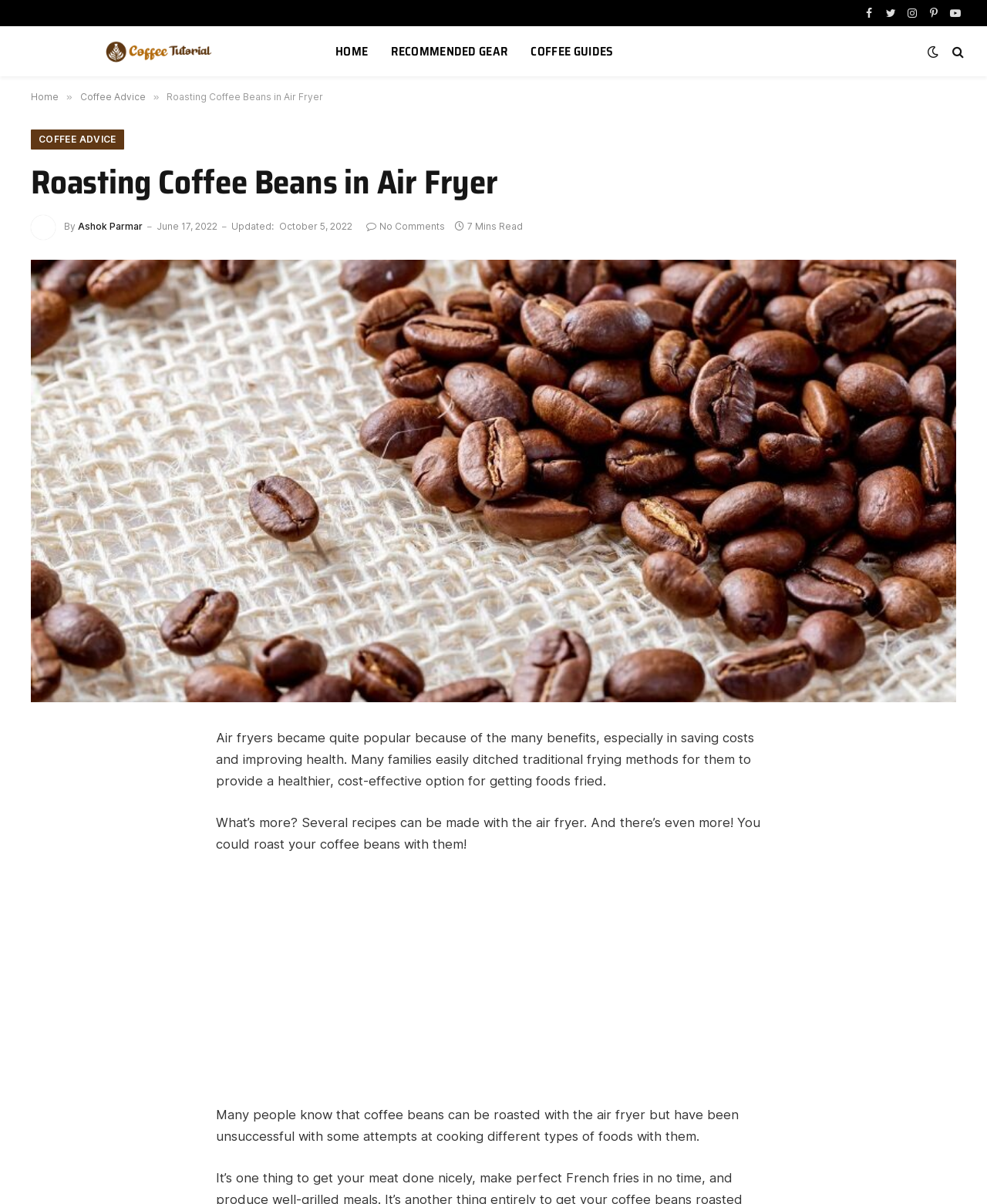Can you find and generate the webpage's heading?

Roasting Coffee Beans in Air Fryer